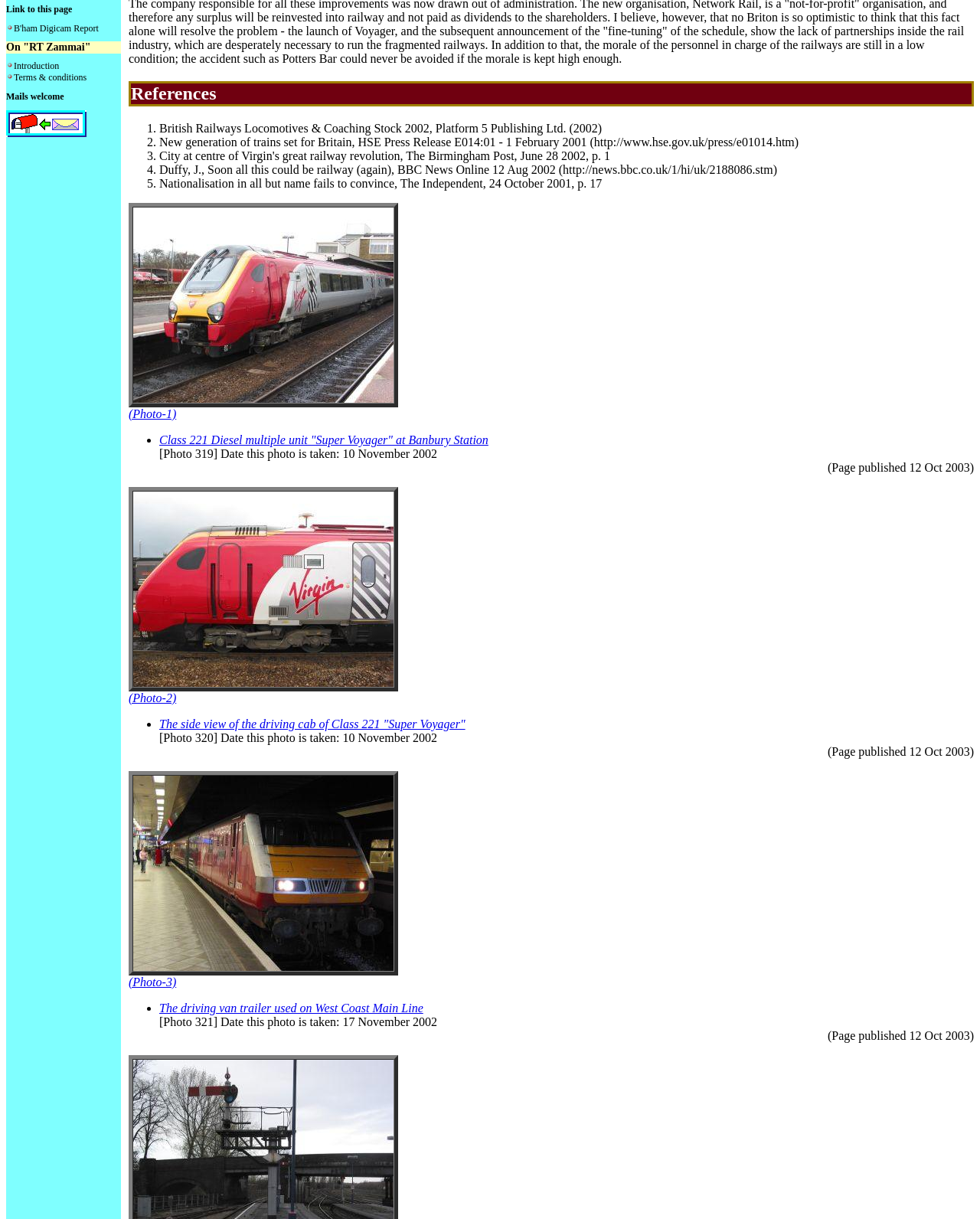Provide the bounding box coordinates for the specified HTML element described in this description: "Introduction". The coordinates should be four float numbers ranging from 0 to 1, in the format [left, top, right, bottom].

[0.014, 0.05, 0.06, 0.059]